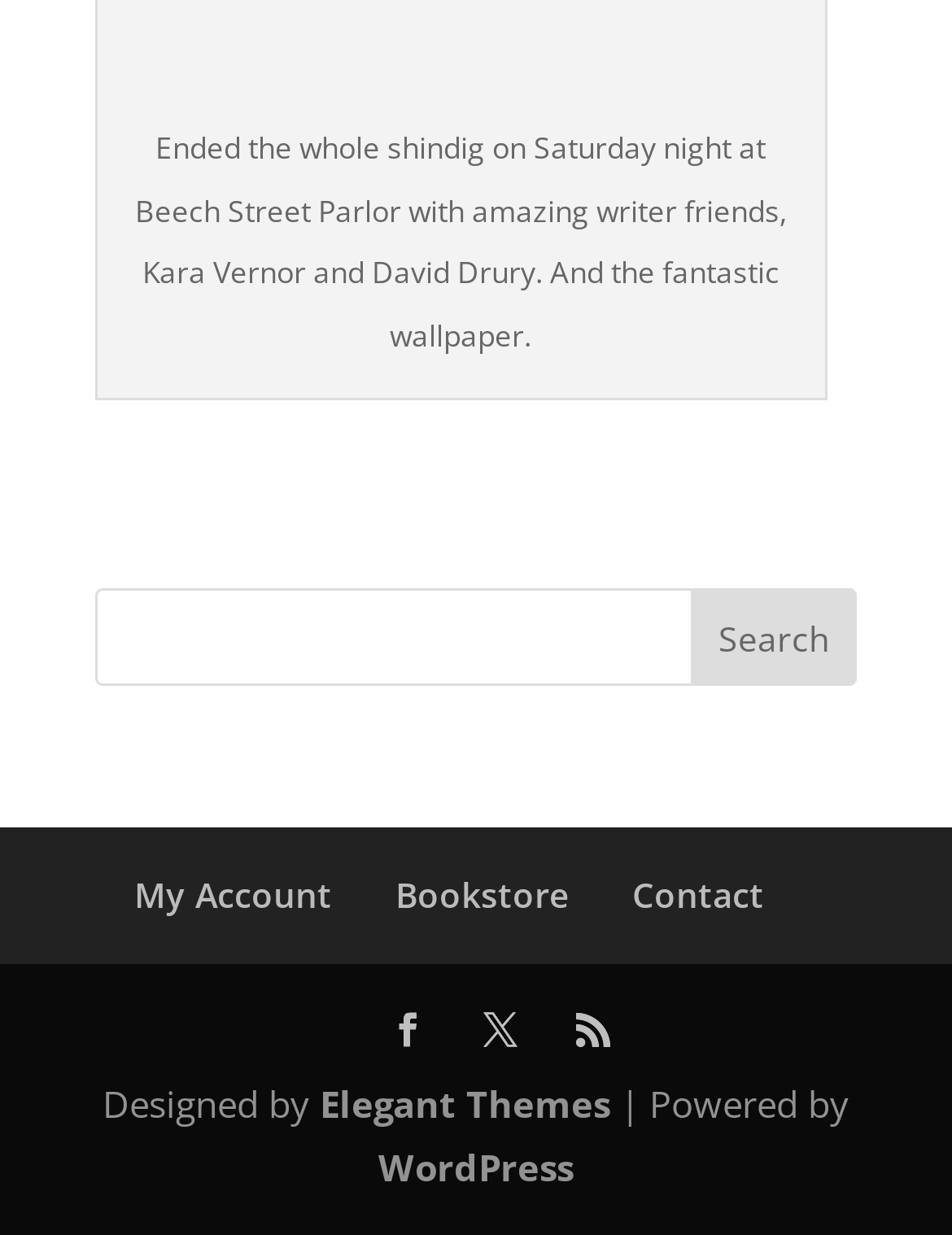Utilize the details in the image to give a detailed response to the question: How many social media links are available?

There are three social media links available, represented by the Unicode characters '', '', and '', which are commonly used to represent social media platforms.